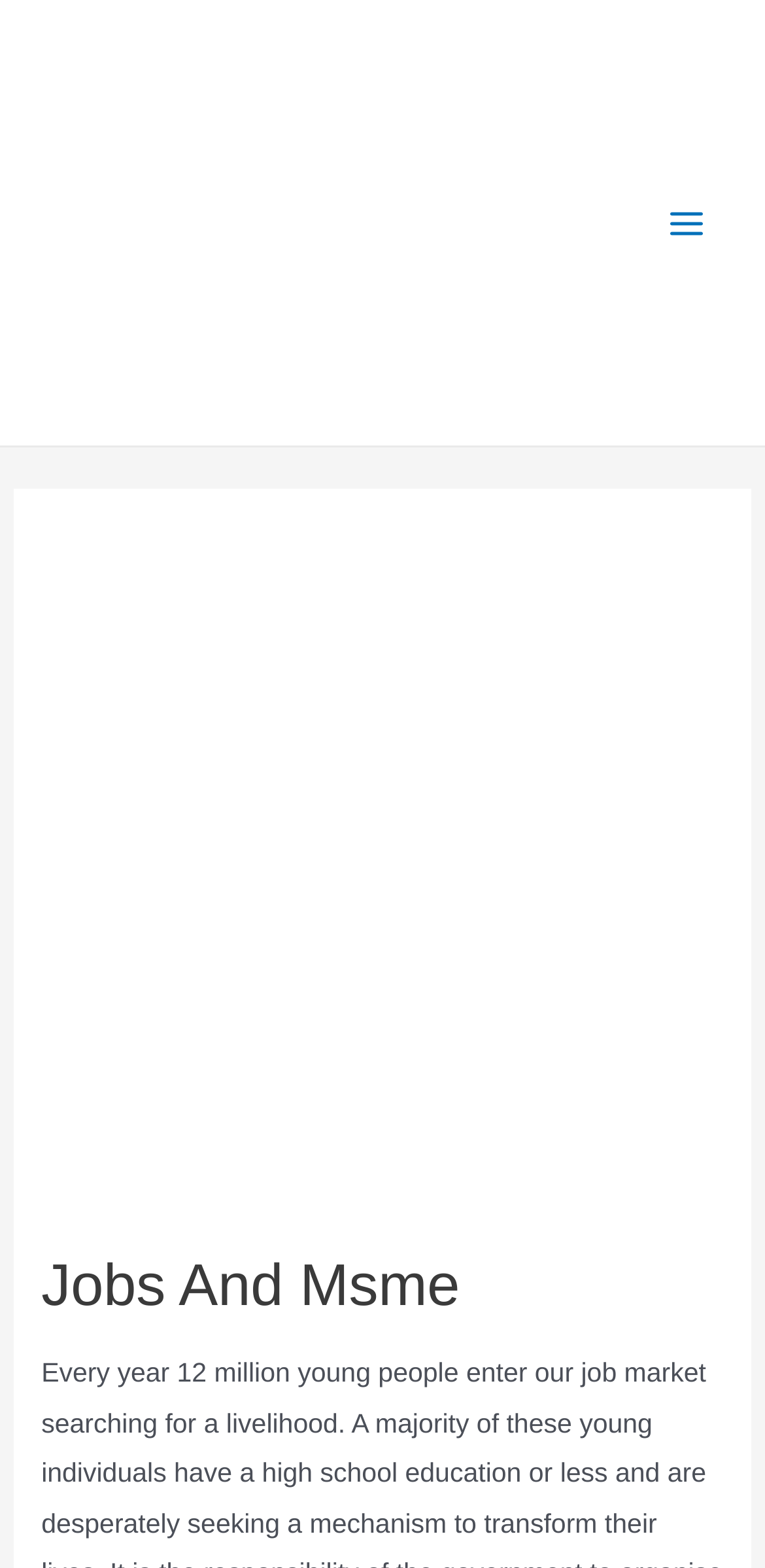What is the purpose of the button on the top right?
Using the visual information, answer the question in a single word or phrase.

To open the main menu